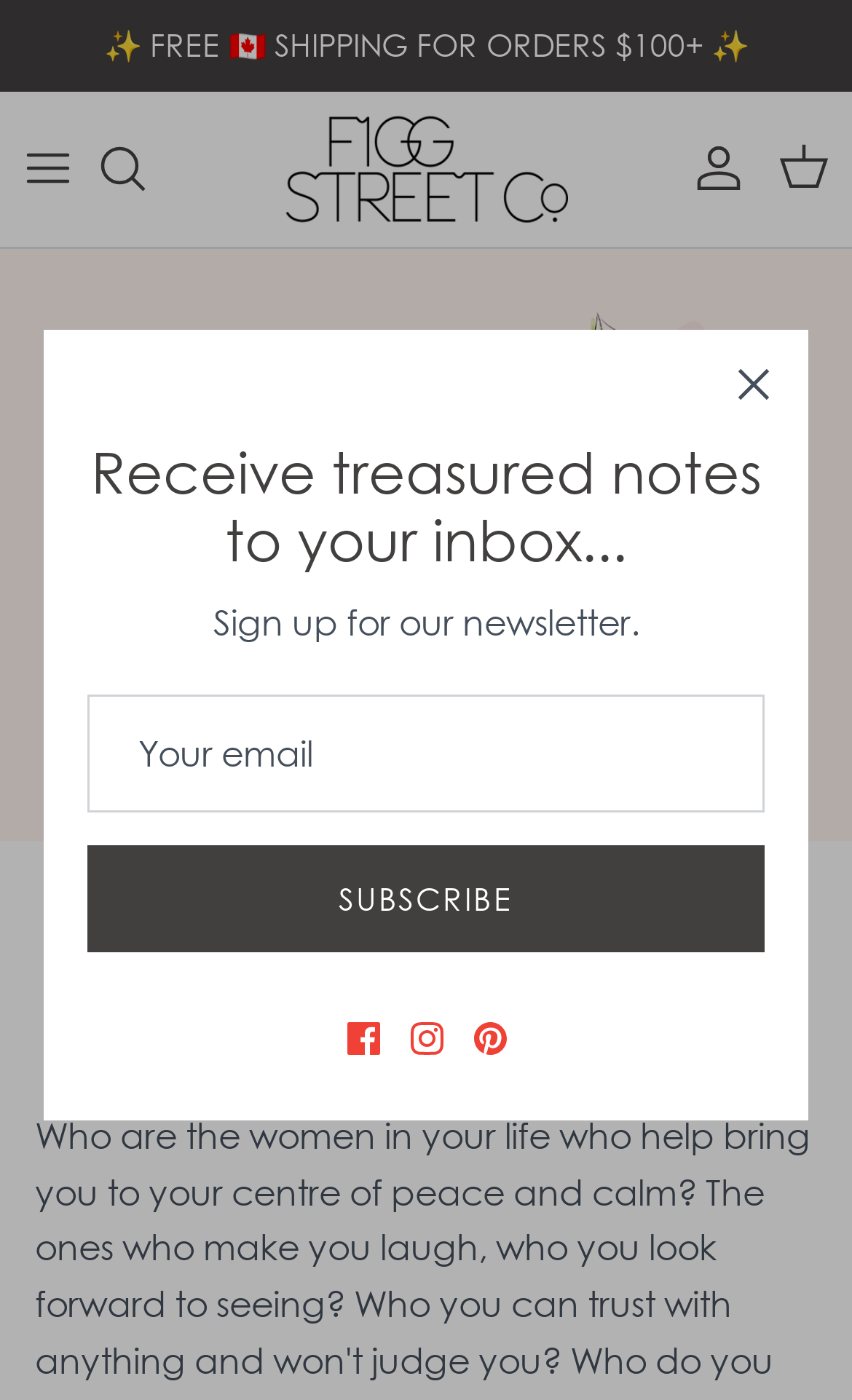Identify the bounding box coordinates of the clickable region required to complete the instruction: "Search for something". The coordinates should be given as four float numbers within the range of 0 and 1, i.e., [left, top, right, bottom].

[0.113, 0.086, 0.226, 0.155]